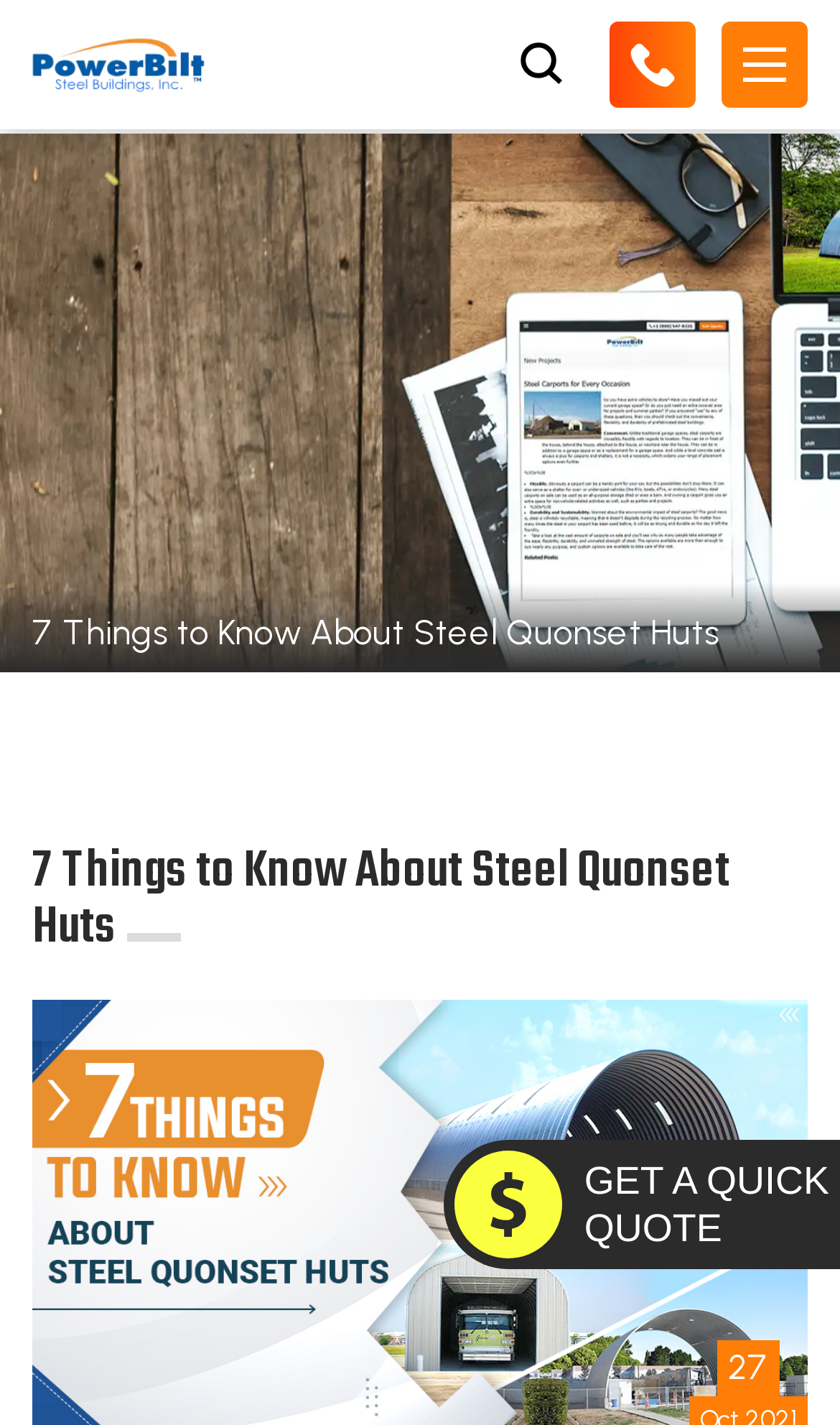Can you find the bounding box coordinates for the UI element given this description: "aria-label="Open Mobile Menu""? Provide the coordinates as four float numbers between 0 and 1: [left, top, right, bottom].

[0.859, 0.015, 0.962, 0.076]